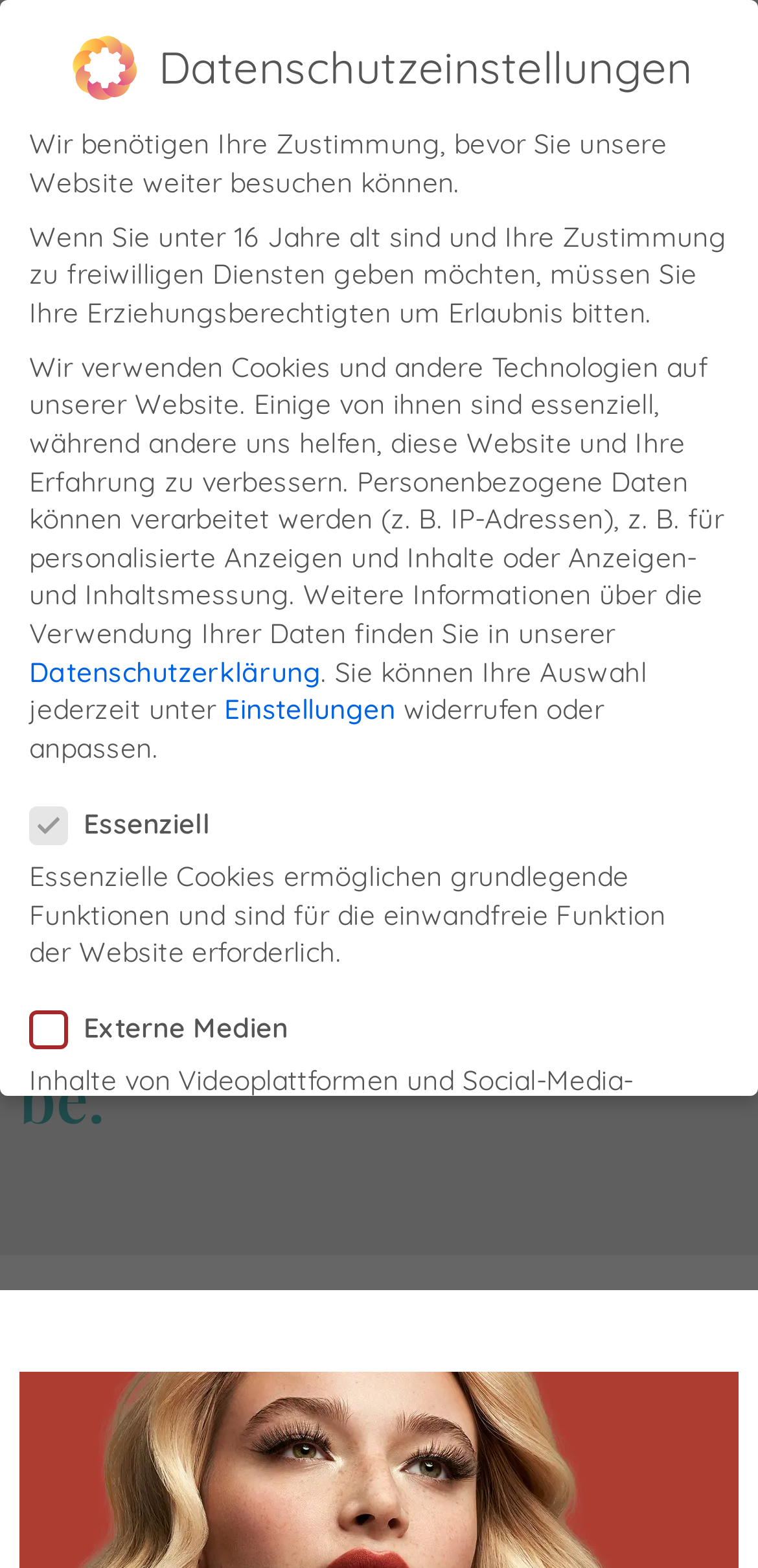Determine the main text heading of the webpage and provide its content.

Here I am human,
here is where I want to be.